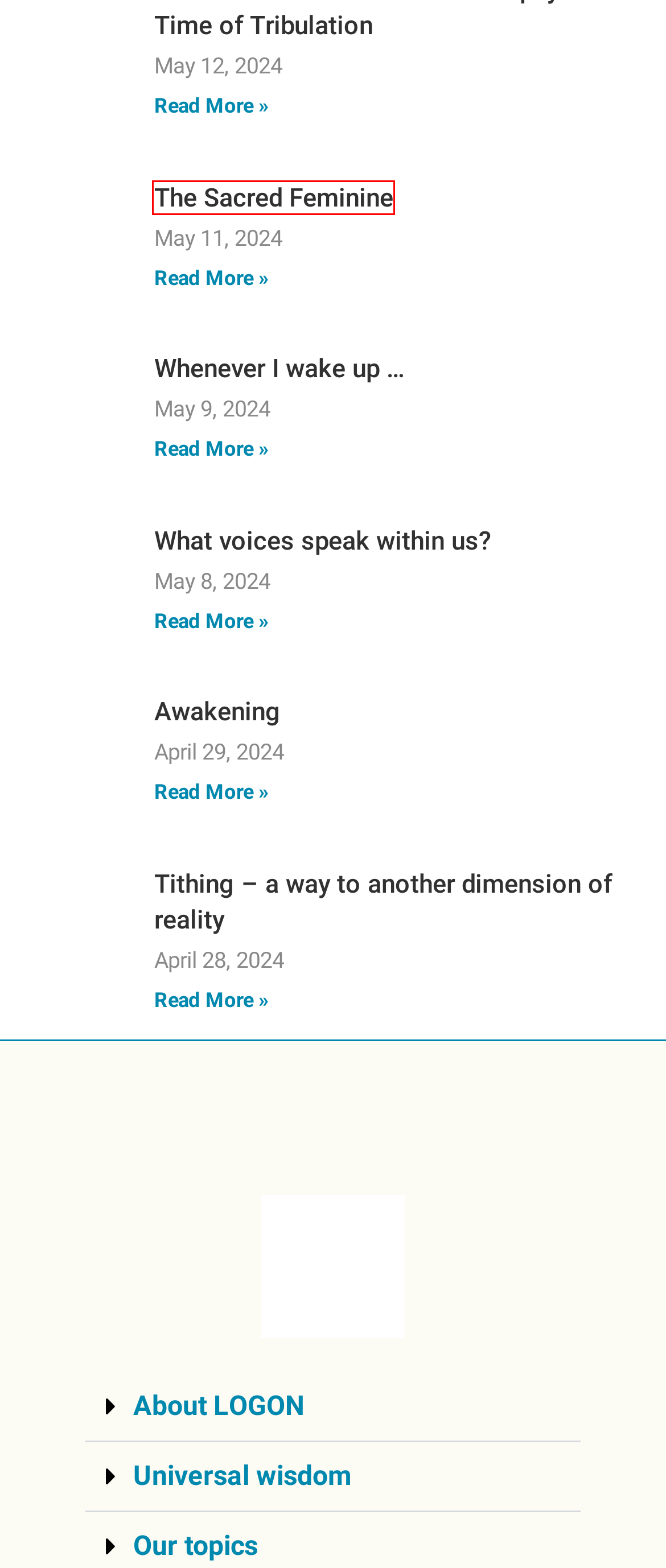You are presented with a screenshot of a webpage containing a red bounding box around an element. Determine which webpage description best describes the new webpage after clicking on the highlighted element. Here are the candidates:
A. The Gnostic Path of Transfiguration | The Golden Rosycross
B. Ludwig van Beethoven’s late years. About the duty of being „ME“  –  Part 1 – LOGON
C. Awakening – LOGON
D. ART – LOGON
E. Tithing – a way to another dimension of reality – LOGON
F. The Sacred Feminine – LOGON
G. What voices speak within us? – LOGON
H. Whenever I wake up … – LOGON

F